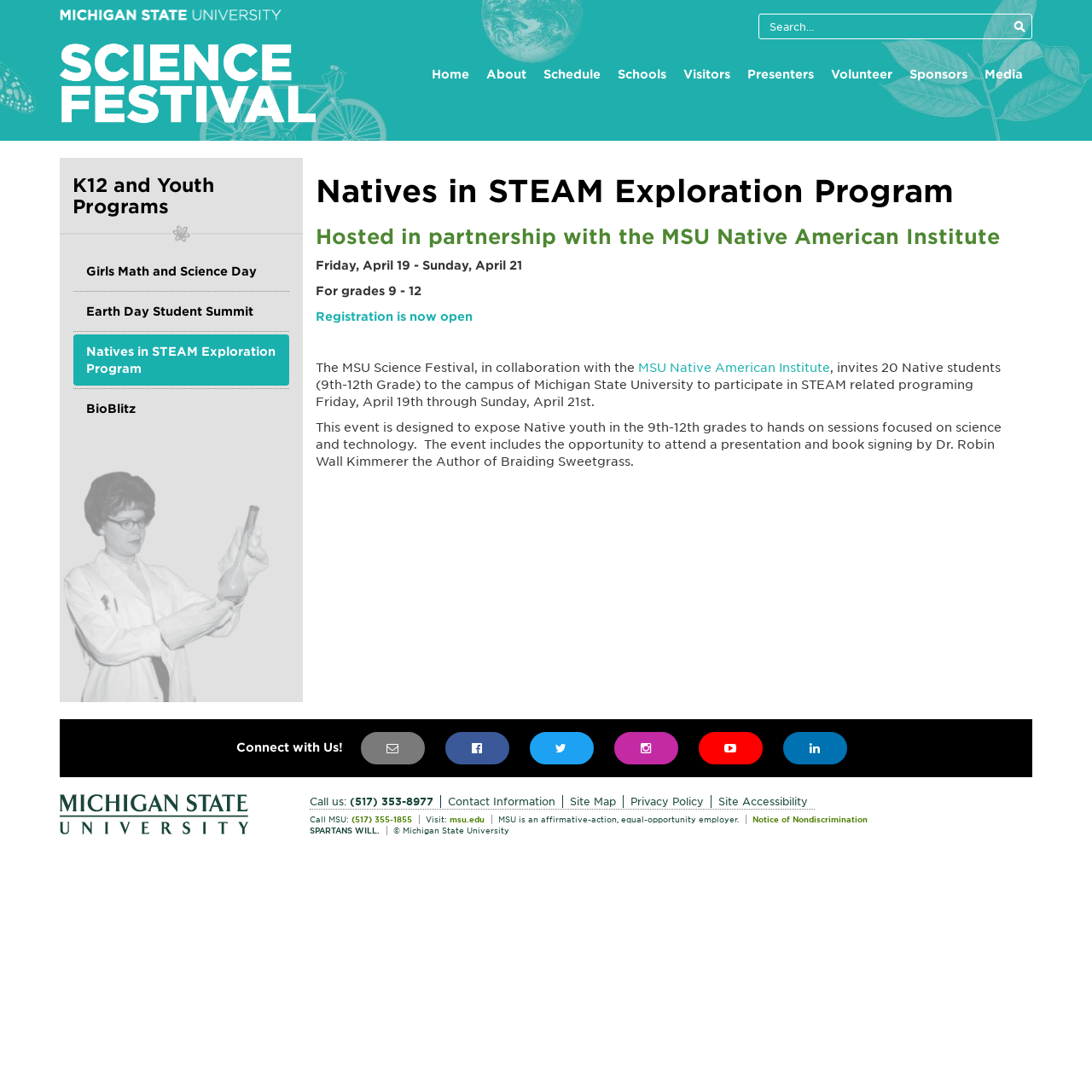Using the webpage screenshot, locate the HTML element that fits the following description and provide its bounding box: "SciFest on Instagram".

[0.562, 0.671, 0.621, 0.7]